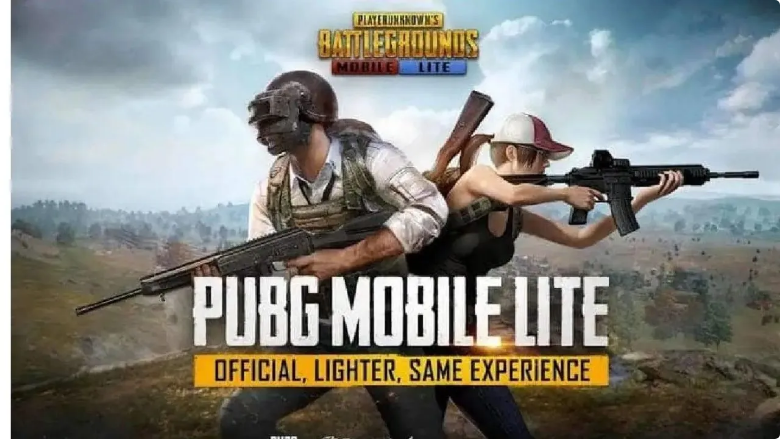Provide a comprehensive description of the image.

The image showcases promotional artwork for "PUBG Mobile Lite," a lighter version of the popular battle royale game, "PUBG Mobile." It features two characters in an action-packed stance, with one character dressed in tactical gear, wielding a sniper rifle, and the other wearing a casual outfit and holding an automatic rifle. The background depicts a lush, mountainous terrain under a clear sky, enhancing the adventurous spirit of the game. At the center, the bold text reads “PUBG MOBILE LITE,” accompanied by the tagline “OFFICIAL, LIGHTER, SAME EXPERIENCE,” indicating that this version retains the essence of the original while being optimized for devices with lower specifications, appealing to a broader range of players.